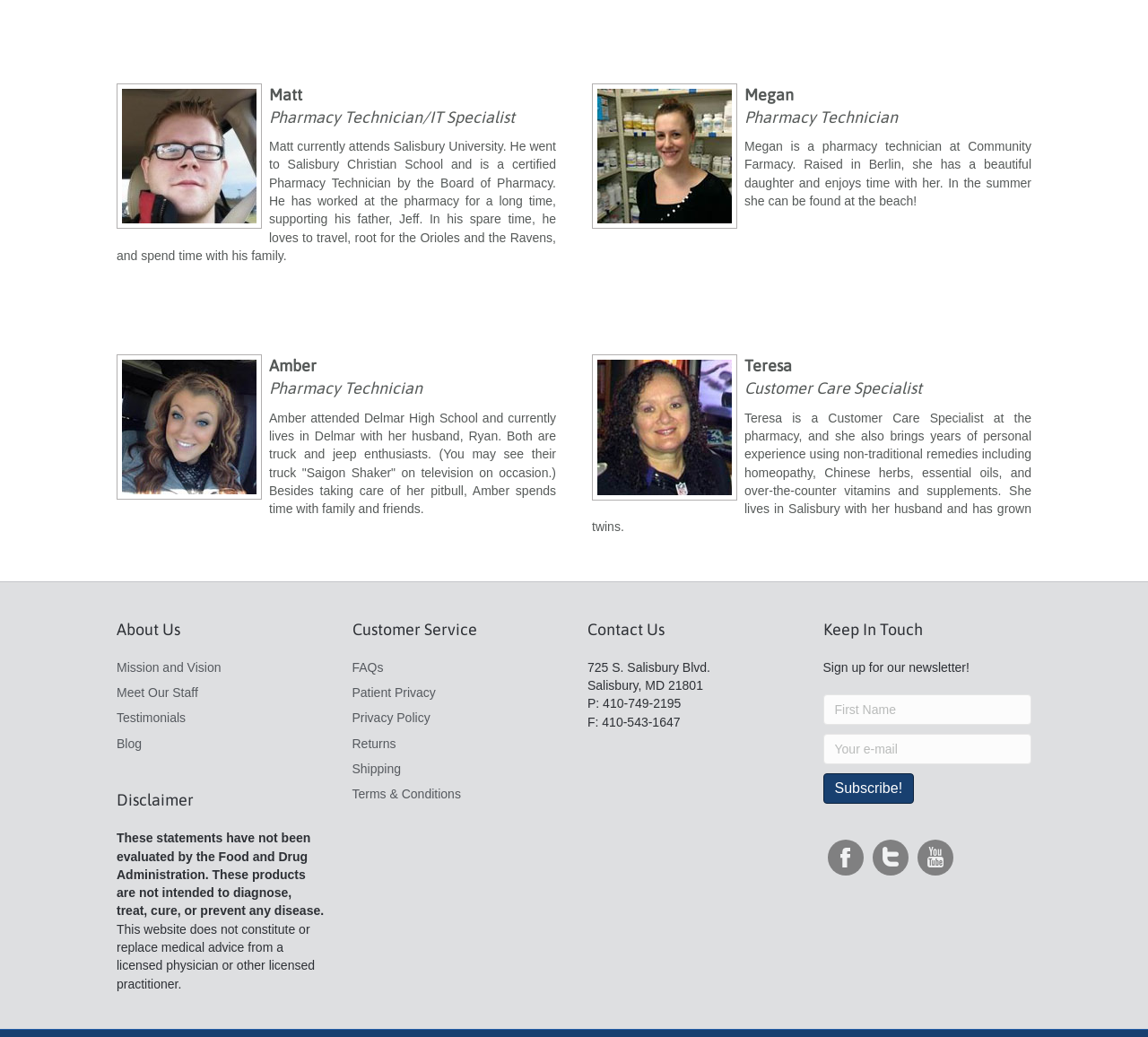How many staff members are introduced on this webpage?
Give a thorough and detailed response to the question.

The webpage introduces four staff members: Matt, Megan, Amber, and Teresa, each with their own heading, image, and brief description.